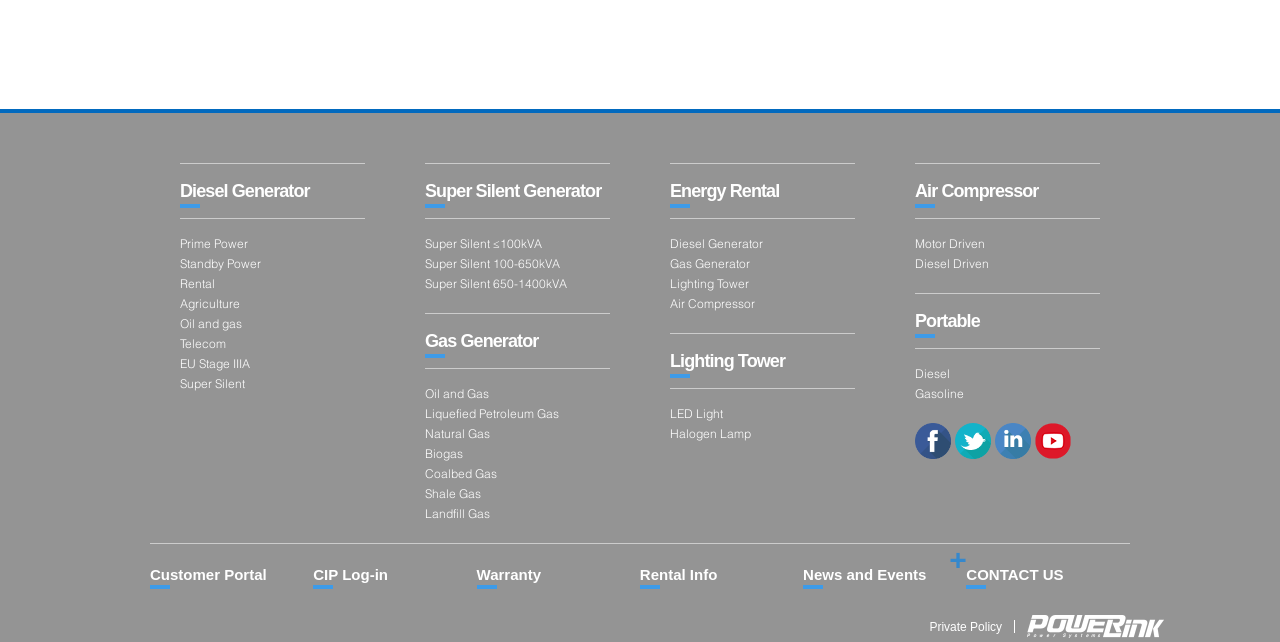Can you look at the image and give a comprehensive answer to the question:
What type of fuel is used in 'Liquefied Petroleum Gas'?

Based on the link 'Liquefied Petroleum Gas' under the 'Gas Generator' category, it can be inferred that LPG is the type of fuel used in this type of generator.